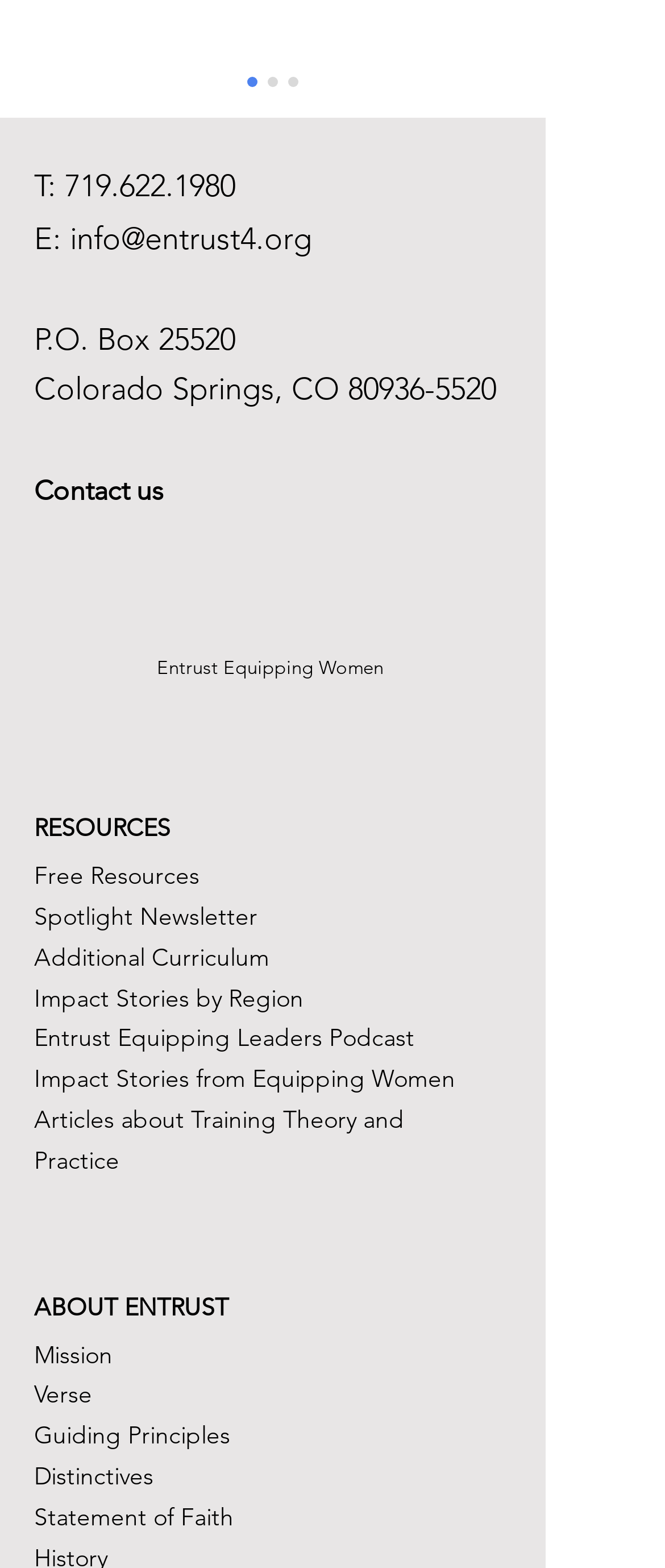How many links are provided under the ABOUT ENTRUST section?
Carefully analyze the image and provide a thorough answer to the question.

The ABOUT ENTRUST section provides links to various pages that provide more information about Entrust. By counting the links, I can see that there are five links: Mission, Verse, Guiding Principles, Distinctives, and Statement of Faith.